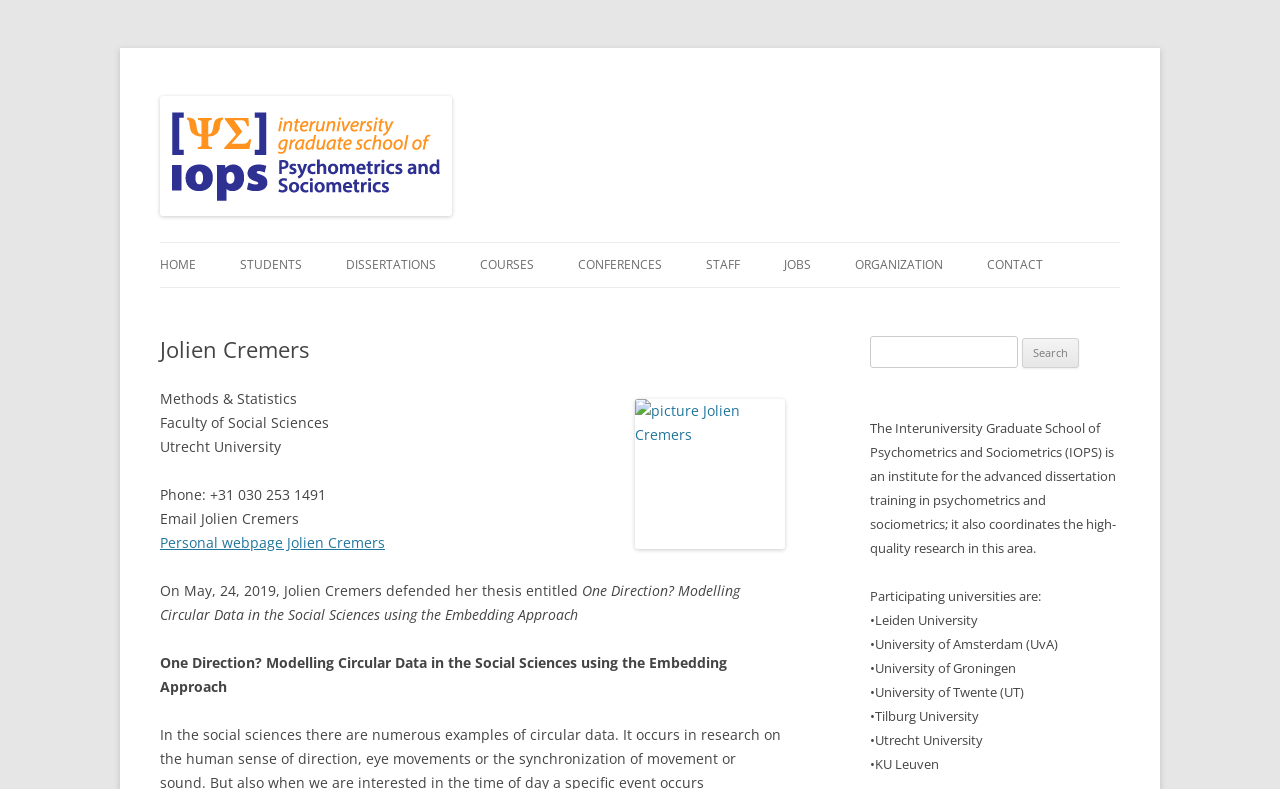Respond to the following query with just one word or a short phrase: 
What universities participate in IOPS?

Six universities